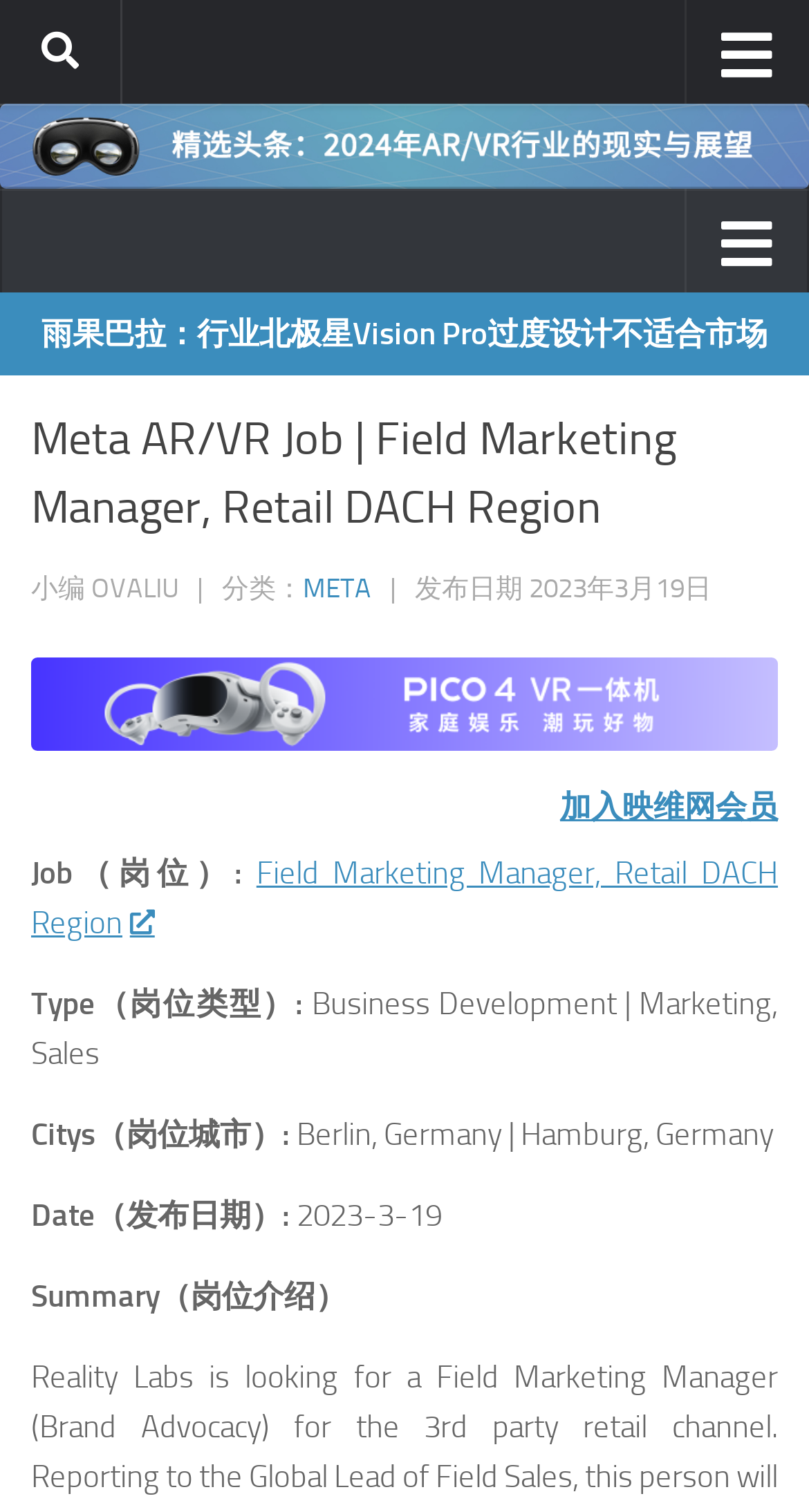Detail the webpage's structure and highlights in your description.

This webpage is a job posting for a Field Marketing Manager position at Meta in the Retail DACH Region. At the top left corner, there is a button with an icon and a link to "跳至内容" (jump to content) next to it. Below these elements, there is a banner advertisement that spans the entire width of the page.

The main content of the page is divided into sections. The first section has a heading that displays the job title and region, followed by the name of the author, "小编" (editor), and the category "META". Below this, there is a section with the publication date, "2023年3月19日" (March 19, 2023).

The next section displays a brief summary of the job, with links to join the 映维网 (VR/AR industry recruitment) membership and a button to apply for the job. Below this, there are details about the job, including the job type, "Business Development | Marketing, Sales", and the cities where the job is located, "Berlin, Germany | Hamburg, Germany".

Further down the page, there is a section with the job description, labeled as "Summary（岗位介绍）". The page also has several static text elements and images, including a logo and a banner image.